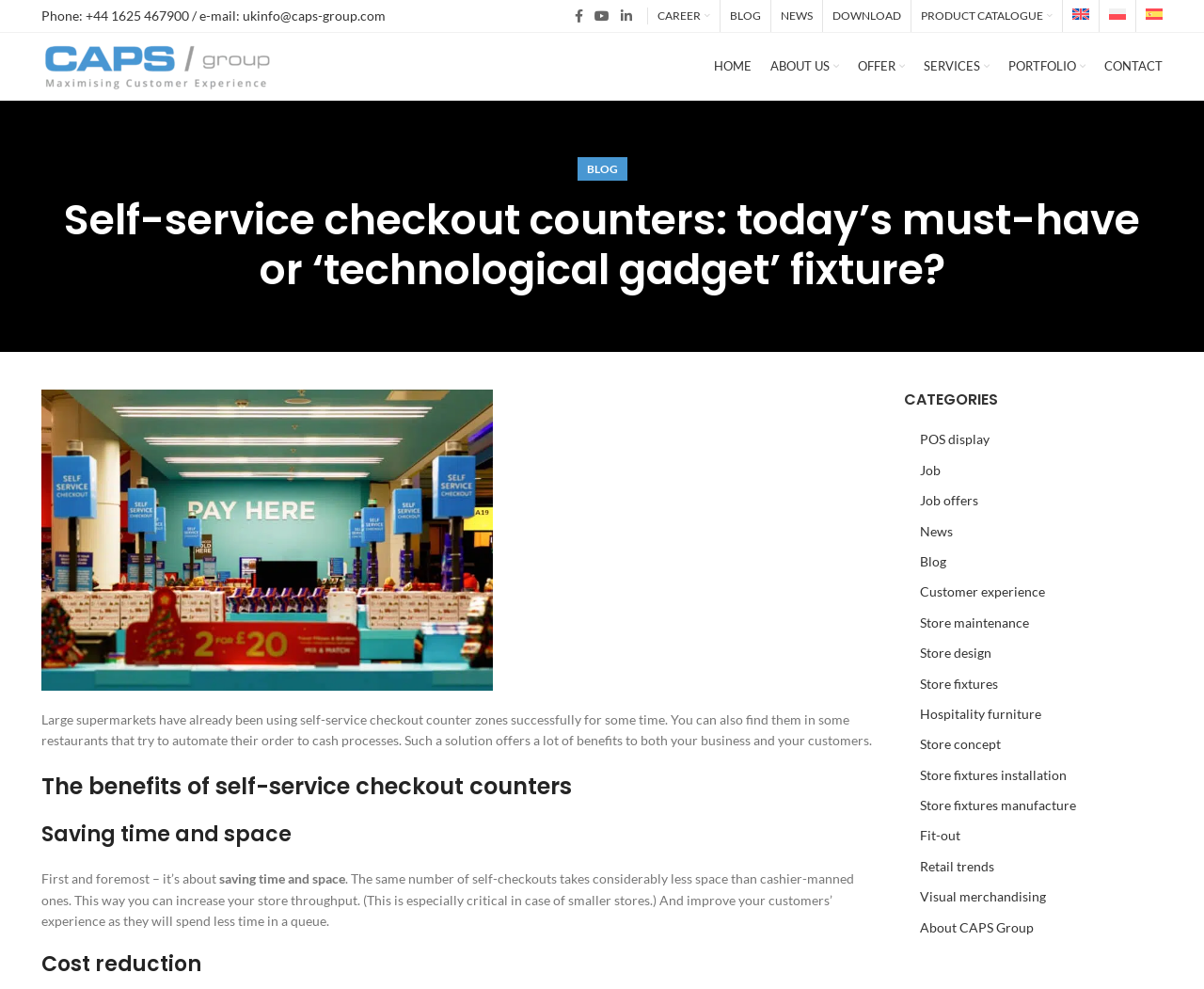What is the language of the webpage?
Using the image as a reference, give an elaborate response to the question.

I found the language of the webpage by looking at the link element at the top of the webpage, which is labeled as 'English' and has a corresponding image element with a flag icon.